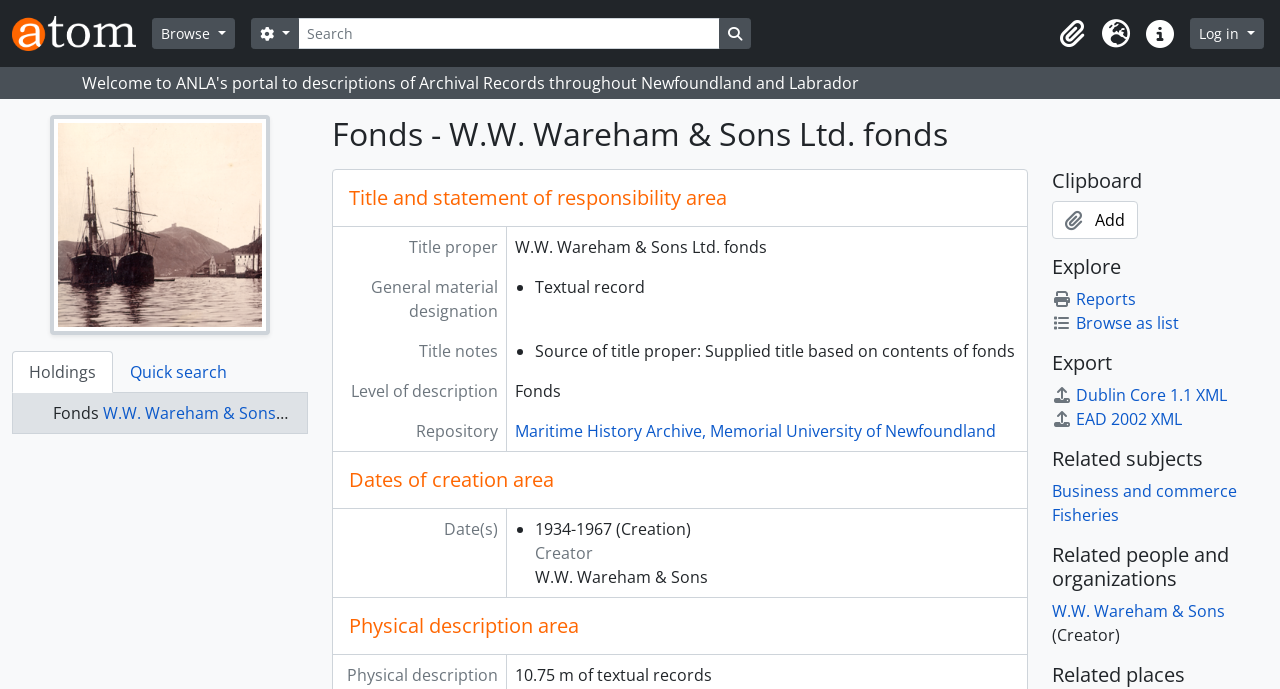What is the repository of the fonds?
Using the image, respond with a single word or phrase.

Maritime History Archive, Memorial University of Newfoundland